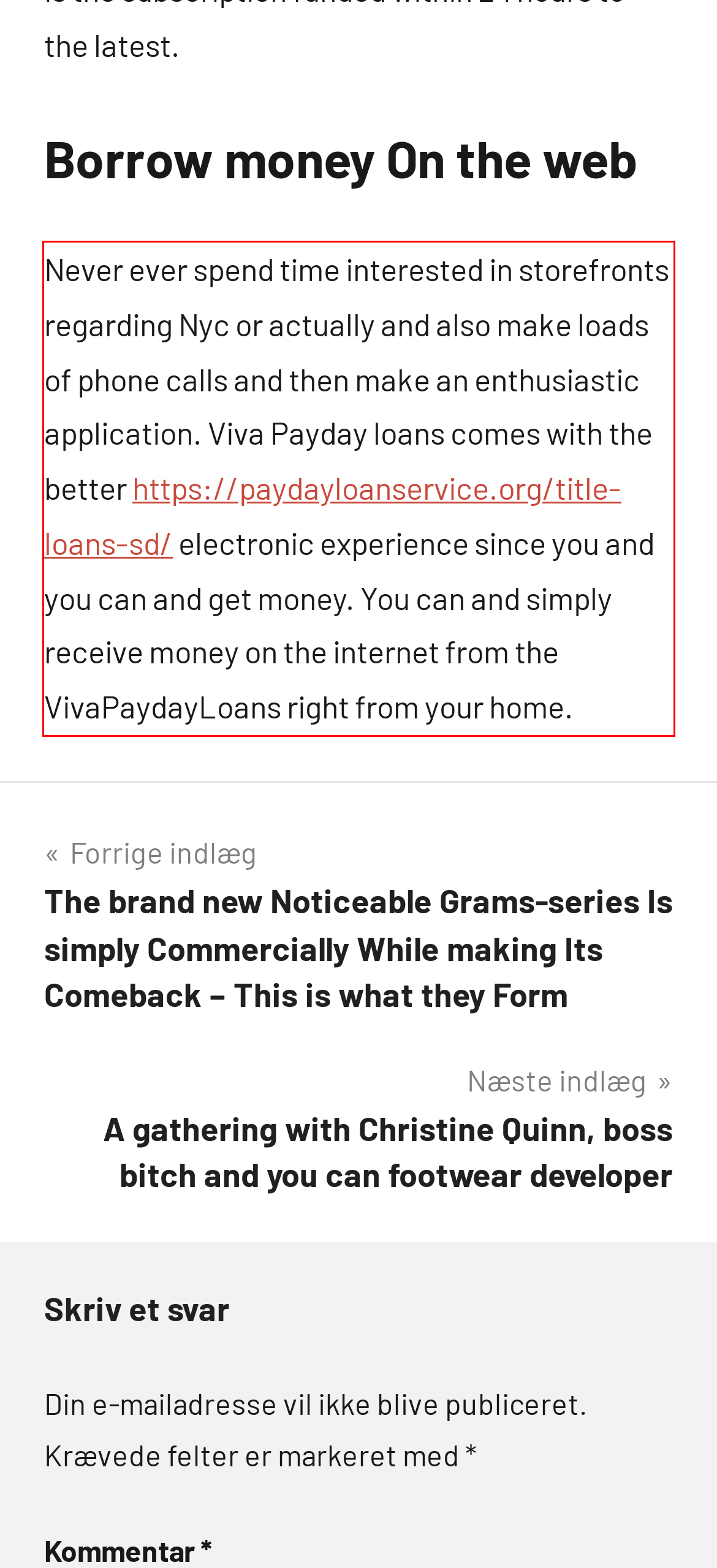Perform OCR on the text inside the red-bordered box in the provided screenshot and output the content.

Never ever spend time interested in storefronts regarding Nyc or actually and also make loads of phone calls and then make an enthusiastic application. Viva Payday loans comes with the better https://paydayloanservice.org/title-loans-sd/ electronic experience since you and you can and get money. You can and simply receive money on the internet from the VivaPaydayLoans right from your home.